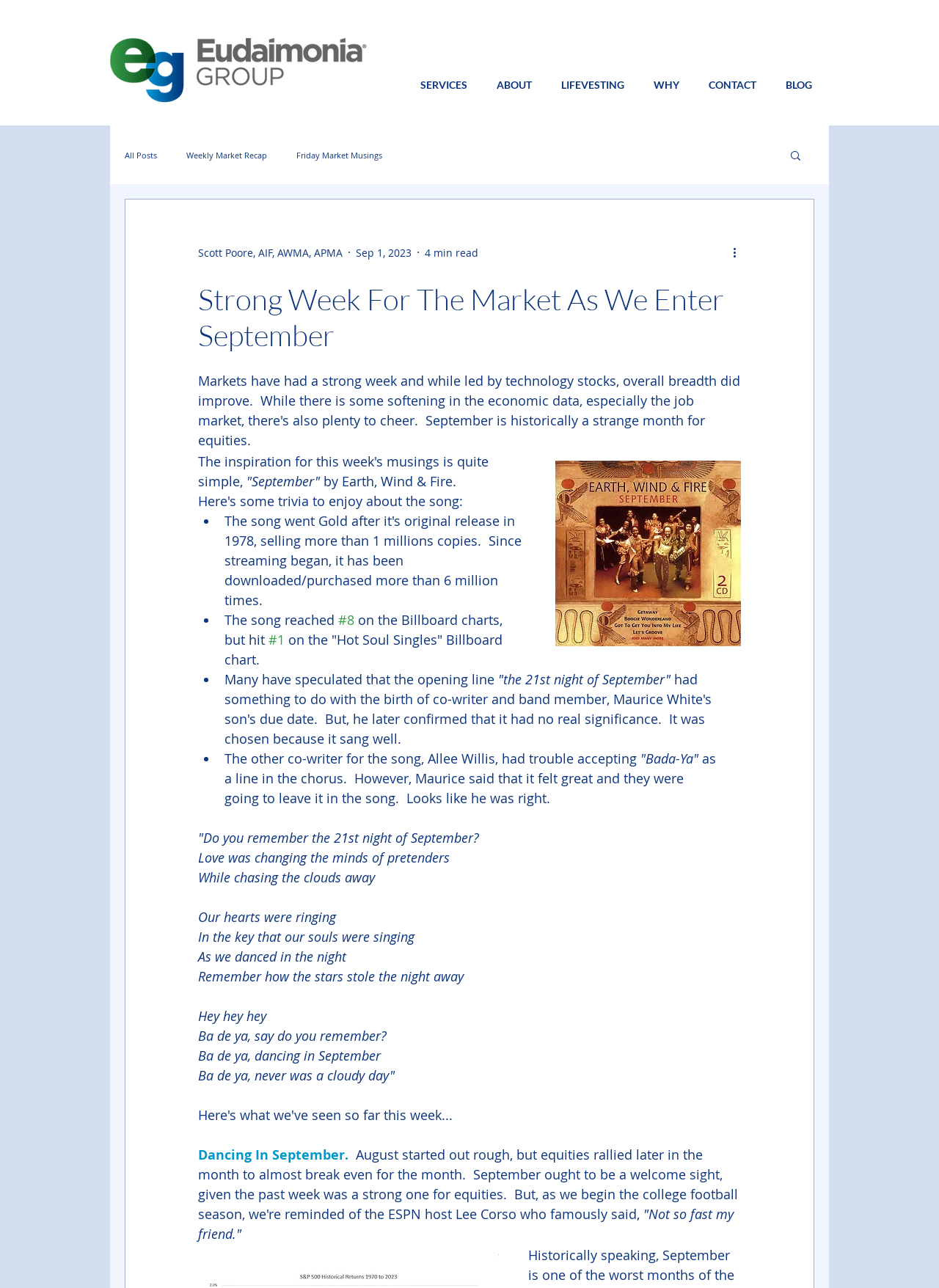Kindly determine the bounding box coordinates of the area that needs to be clicked to fulfill this instruction: "Read the 'Weekly Market Recap' blog post".

[0.198, 0.116, 0.284, 0.124]